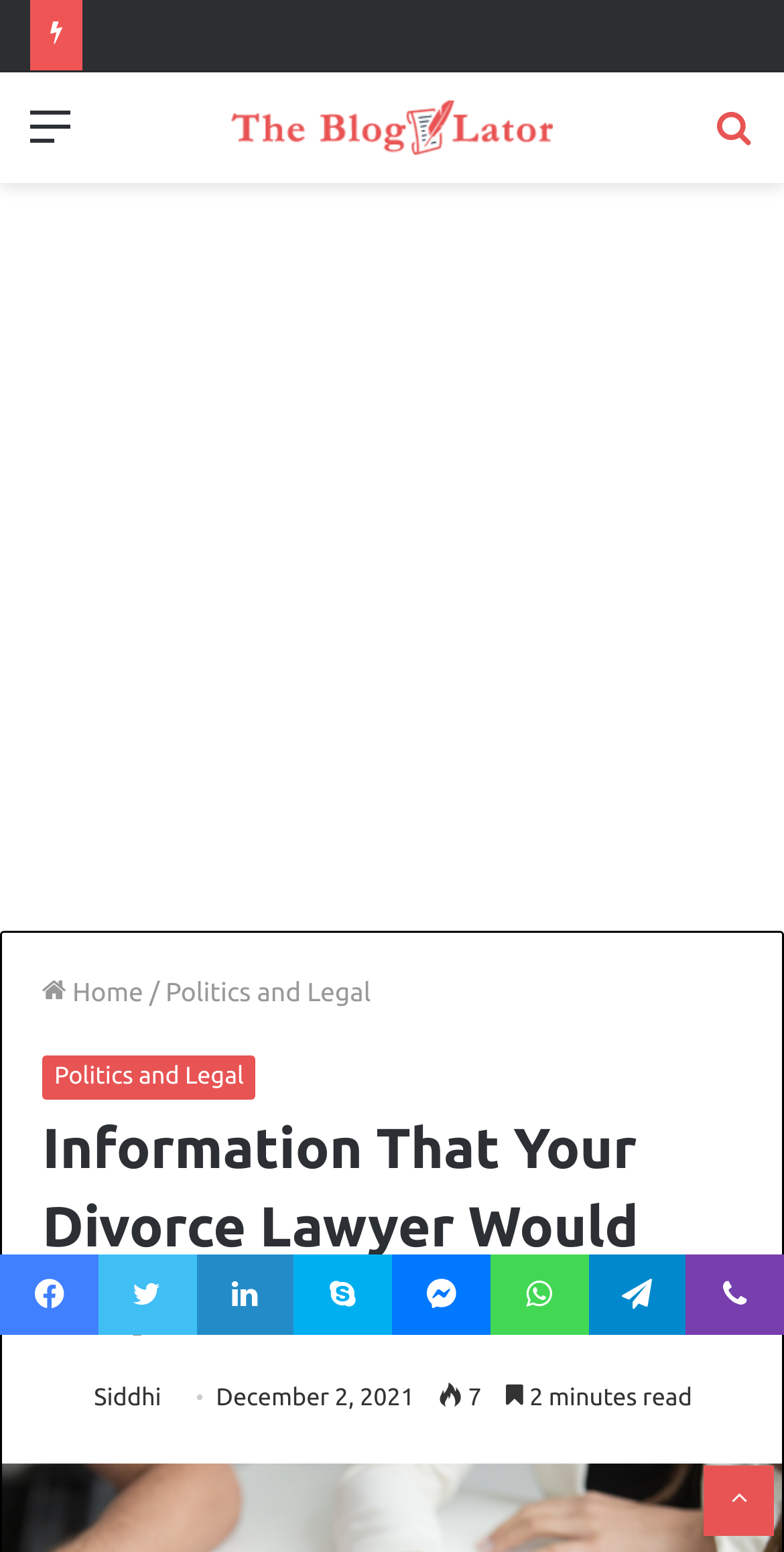Locate the bounding box coordinates of the clickable element to fulfill the following instruction: "Click on CONTACT US". Provide the coordinates as four float numbers between 0 and 1 in the format [left, top, right, bottom].

None